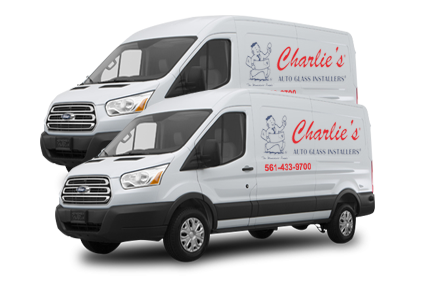Explain the scene depicted in the image, including all details.

The image features two prominently displayed service vehicles from Charlie’s Auto Glass, a company specializing in windshield replacement and repair. The vans, painted in a clean white, are emblazoned with the company name "Charlie’s" in bold, eye-catching red lettering, alongside the tagline "AUTO GLASS INSTALLERS." The contact number, "561-433-9700," is also clearly visible, emphasizing accessibility for customers. These mobile units are designed to provide windshield installation services at the convenience of the customer’s location, reflecting the company's commitment to on-the-go service. The presence of multiple vans suggests that Charlie's Auto Glass is well-equipped to handle a variety of service requests, reinforcing their expertise in both residential and commercial vehicle maintenance.